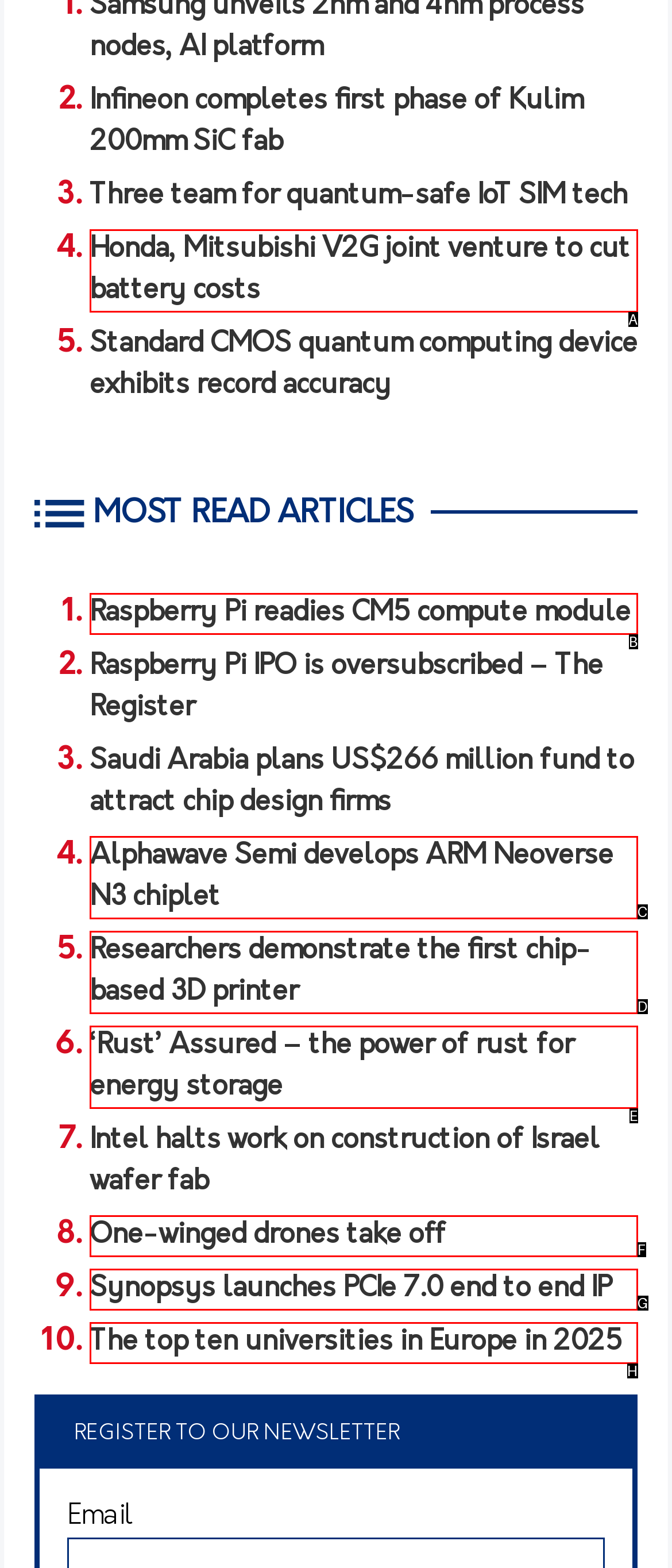Find the HTML element that matches the description: One-winged drones take off. Answer using the letter of the best match from the available choices.

F